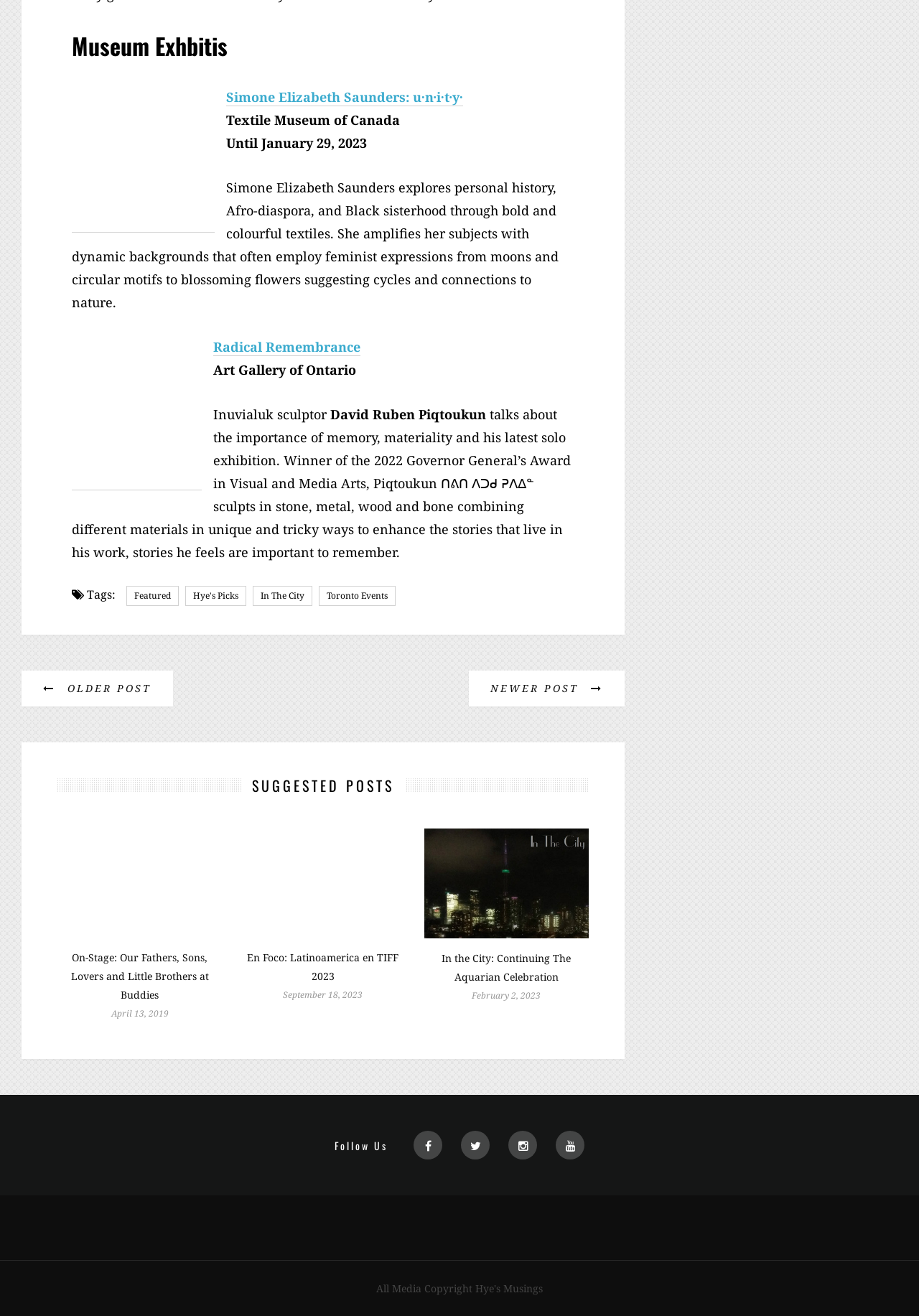How many exhibitions are featured on this page?
Make sure to answer the question with a detailed and comprehensive explanation.

I counted the number of exhibition descriptions on the page, which are 'Simone Elizabeth Saunders: u∙n∙i∙t∙y∙' and 'Radical Remembrance'. Therefore, there are 2 exhibitions featured on this page.